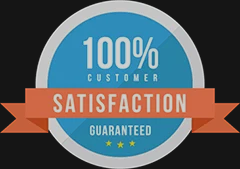How many green stars are featured on the badge?
Could you please answer the question thoroughly and with as much detail as possible?

At the bottom of the orange ribbon, the word 'GUARANTEED' is accompanied by three green stars, which add a touch of assurance and credibility to the promise of customer satisfaction.